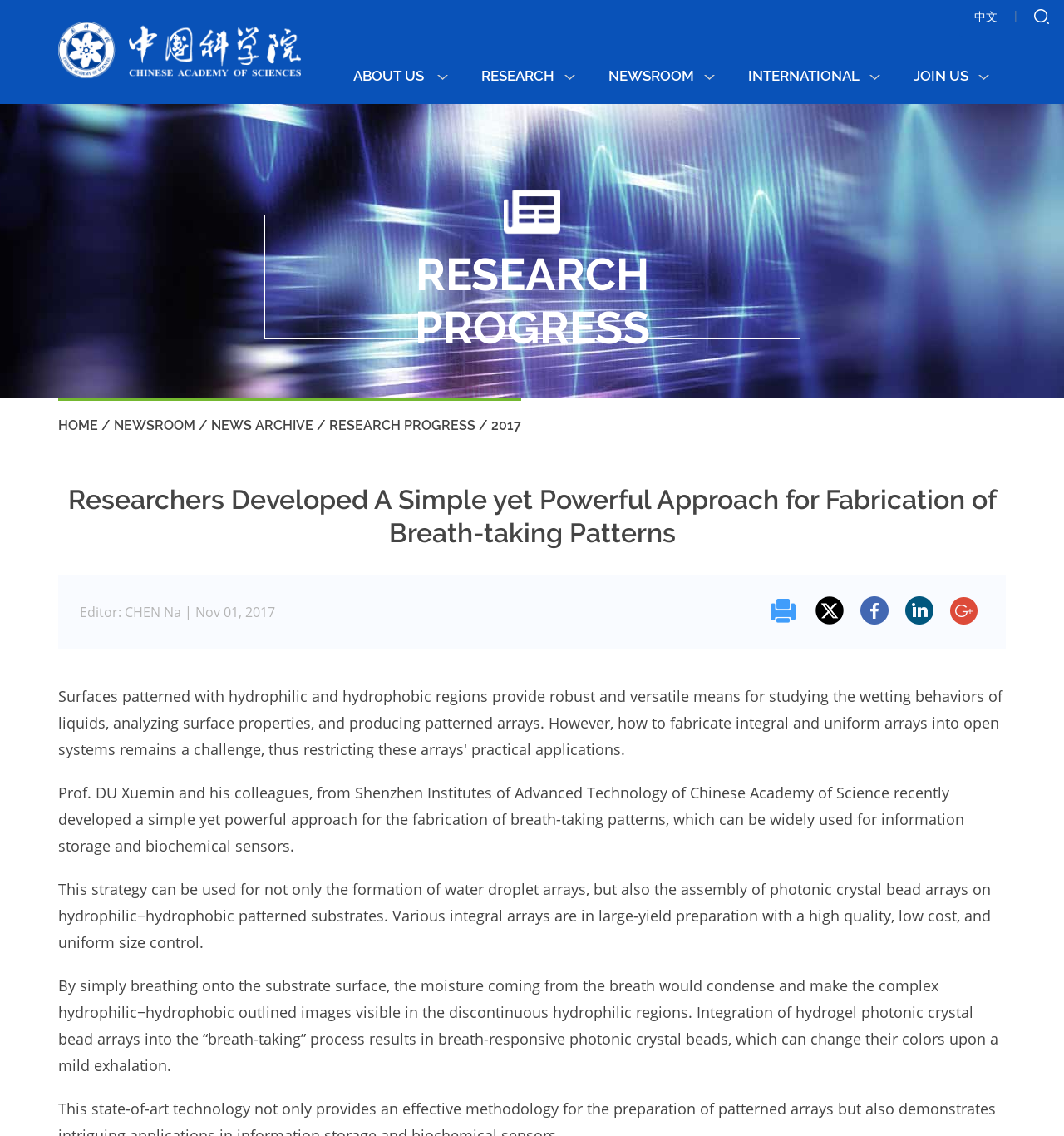Please look at the image and answer the question with a detailed explanation: Who is the editor of the article?

The editor of the article can be found in the text 'Editor: CHEN Na |' which explicitly mentions the editor's name.